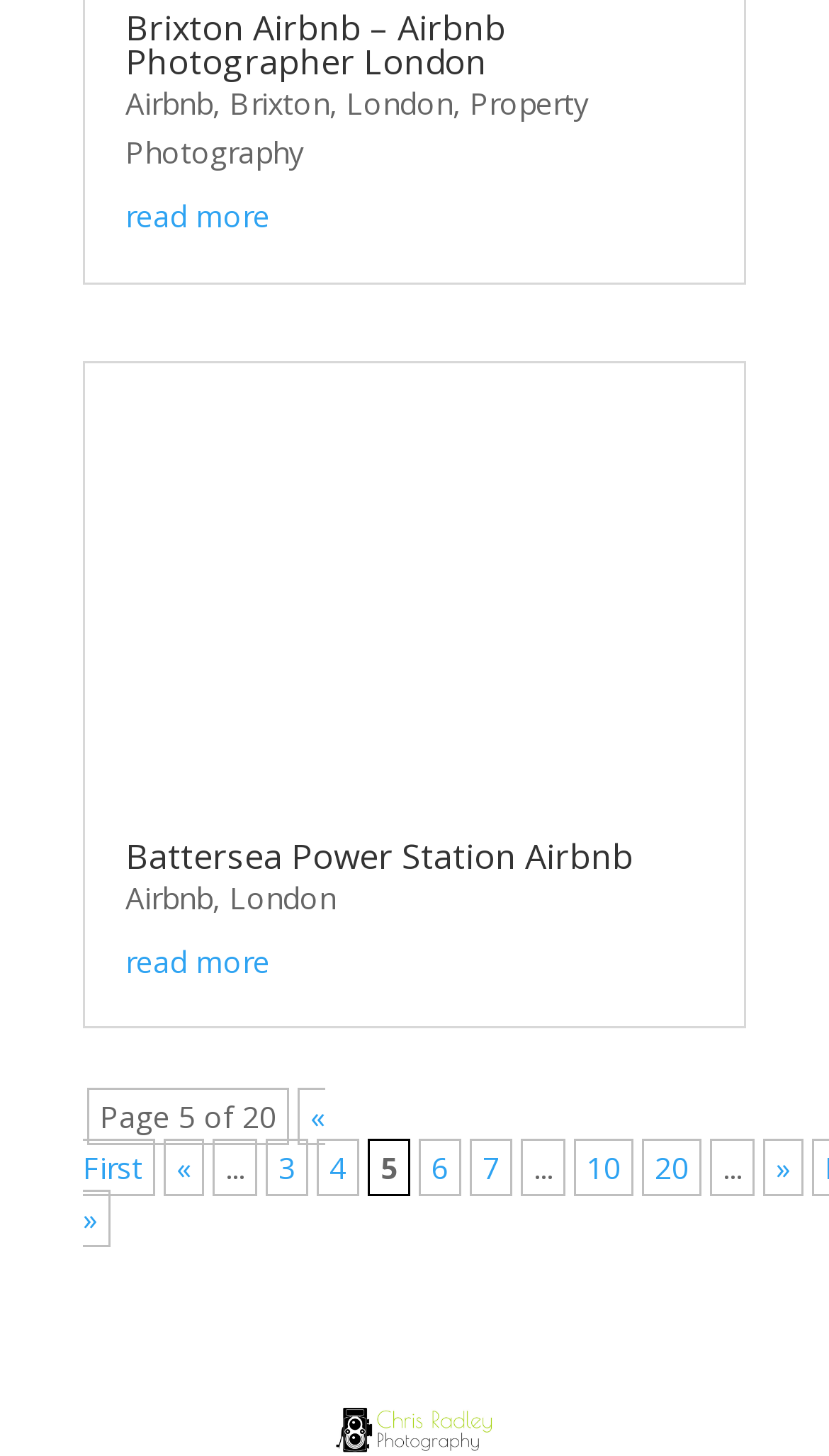Identify the bounding box for the described UI element. Provide the coordinates in (top-left x, top-left y, bottom-right x, bottom-right y) format with values ranging from 0 to 1: 3

[0.321, 0.782, 0.372, 0.822]